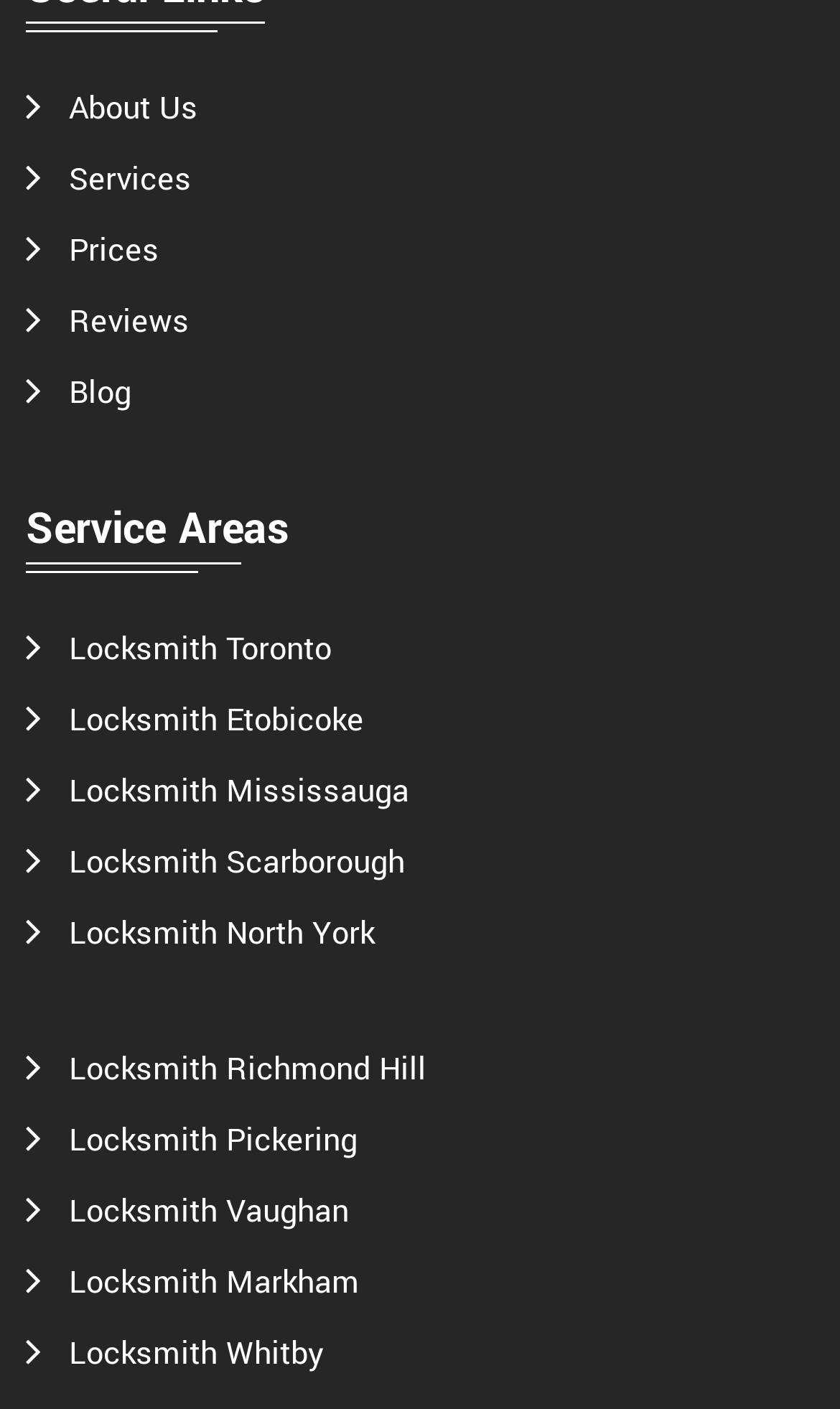How can users find locksmith services in a specific area?
Based on the image, answer the question with as much detail as possible.

Users can find locksmith services in a specific area by clicking on the corresponding link under the 'Service Areas' section, such as 'Locksmith Toronto' or 'Locksmith Mississauga'.